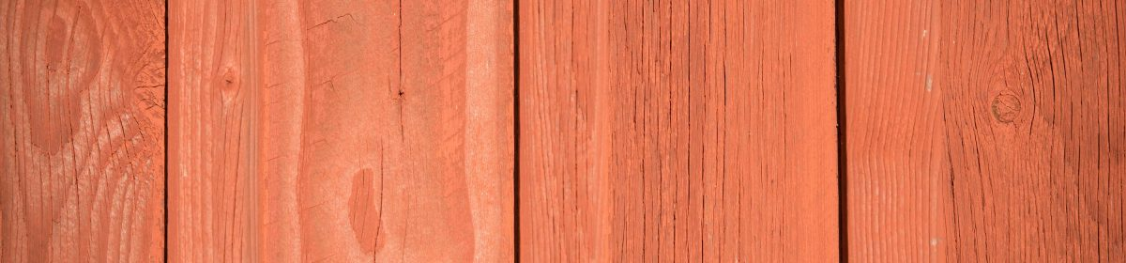Give a detailed account of the visual content in the image.

The image showcases a close-up view of wooden planks, characterized by a warm, reddish-brown hue that gives a rustic and inviting appearance. The texture of the wood is prominent, revealing natural grain patterns, knots, and imperfections that contribute to its organic charm. This backdrop aligns with the theme of "New Work Sweden," an event focusing on collaboration and innovative leadership practices. The visual element may evoke feelings of warmth and authenticity, complementing the discussions and workshops aimed at fostering engaging leadership styles within a creative community.